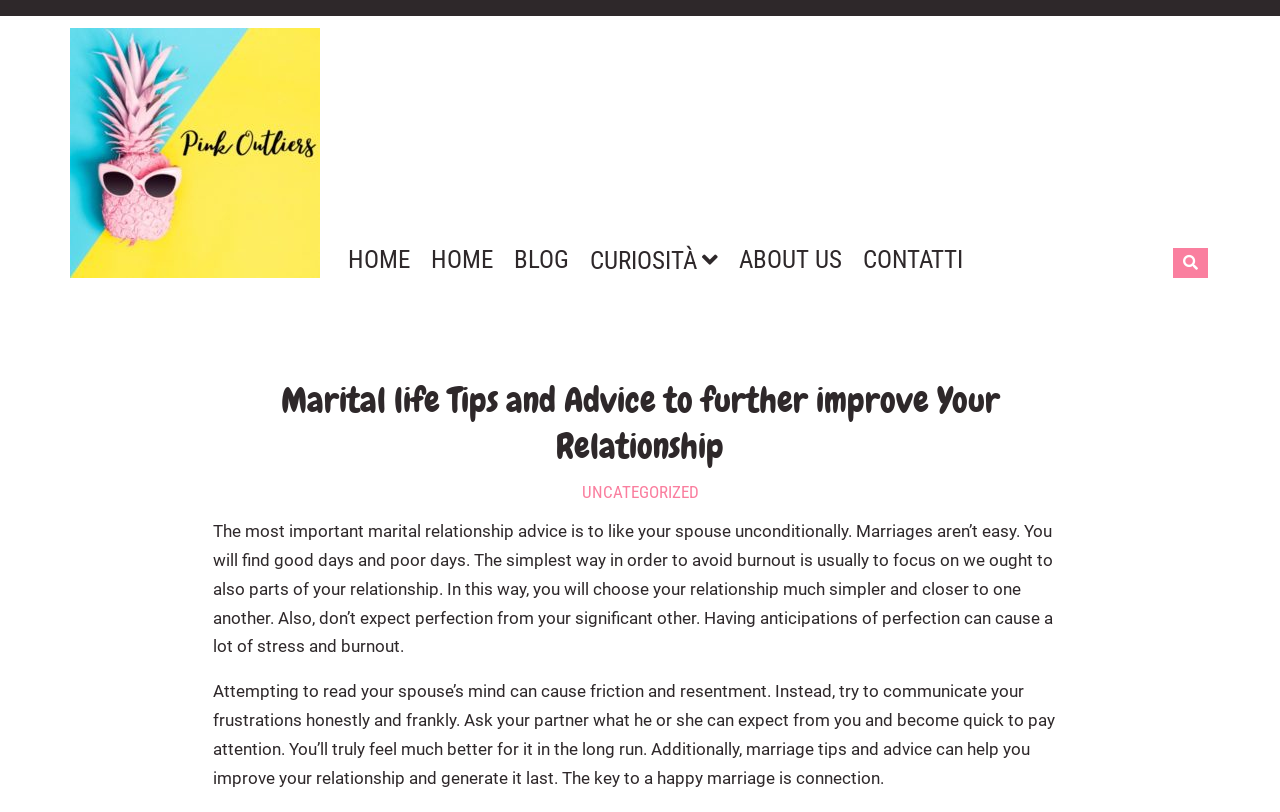Construct a comprehensive caption that outlines the webpage's structure and content.

The webpage is about marital life tips and advice to improve relationships. At the top left, there is a link with no text, followed by a series of links to the right, including "HOME", "BLOG", "CURIOSITÀ", "ABOUT US", and "CONTATTI". On the top right, there is a link with an icon. 

Below the top navigation bar, there is a main heading that reads "Marital life Tips and Advice to further improve Your Relationship". Underneath the heading, there is a link to "UNCATEGORIZED" on the left. 

The main content of the webpage consists of two paragraphs of text. The first paragraph advises readers to focus on the good parts of their relationship to avoid burnout and not to expect perfection from their partner. The second paragraph suggests that attempting to read one's spouse's mind can cause friction and resentment, and instead, recommends communicating frustrations honestly and listening to one's partner. The text also mentions that marriage tips and advice can help improve relationships and make them last, with communication being the key to a happy marriage.